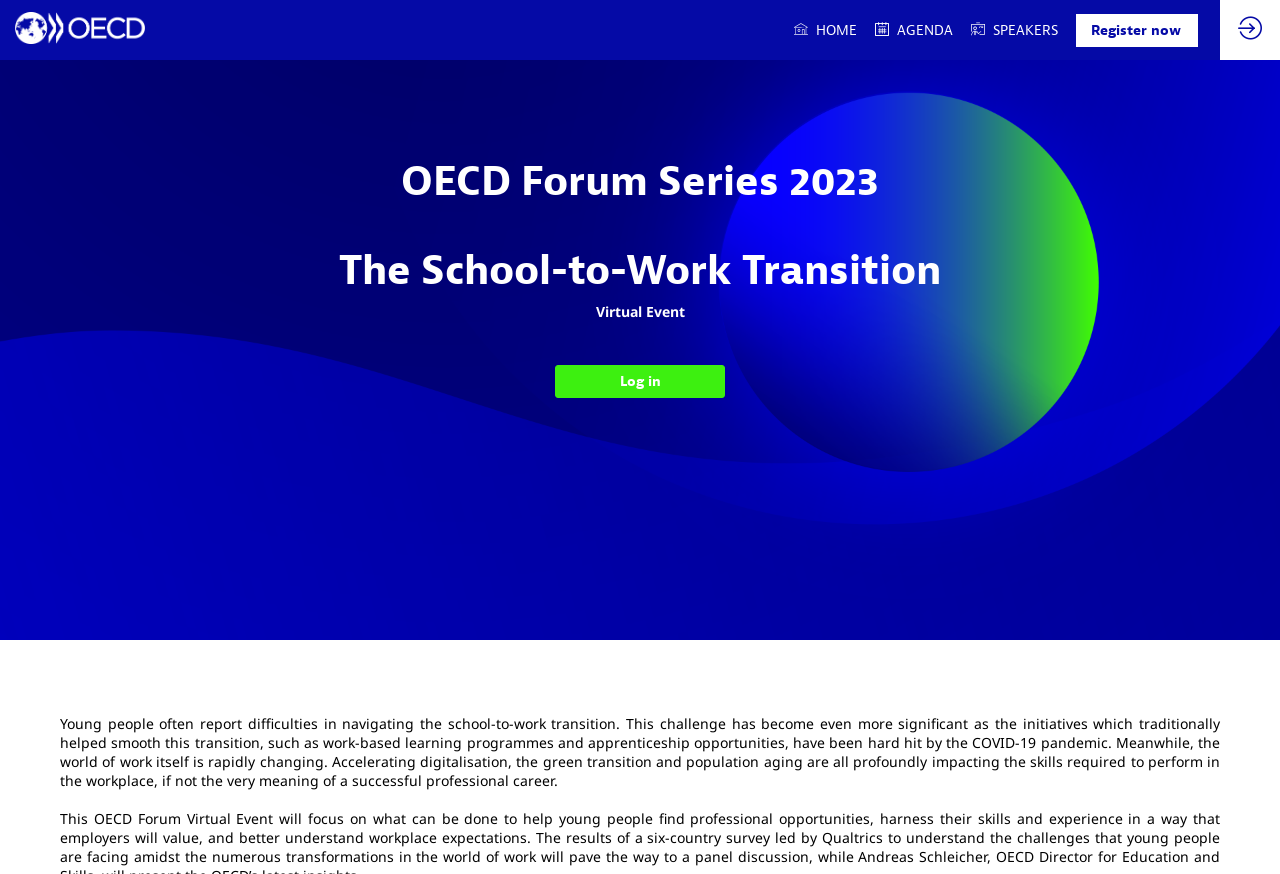What is the topic of discussion in the OECD Forum Series 2023?
Use the screenshot to answer the question with a single word or phrase.

Challenges in navigating school-to-work transition